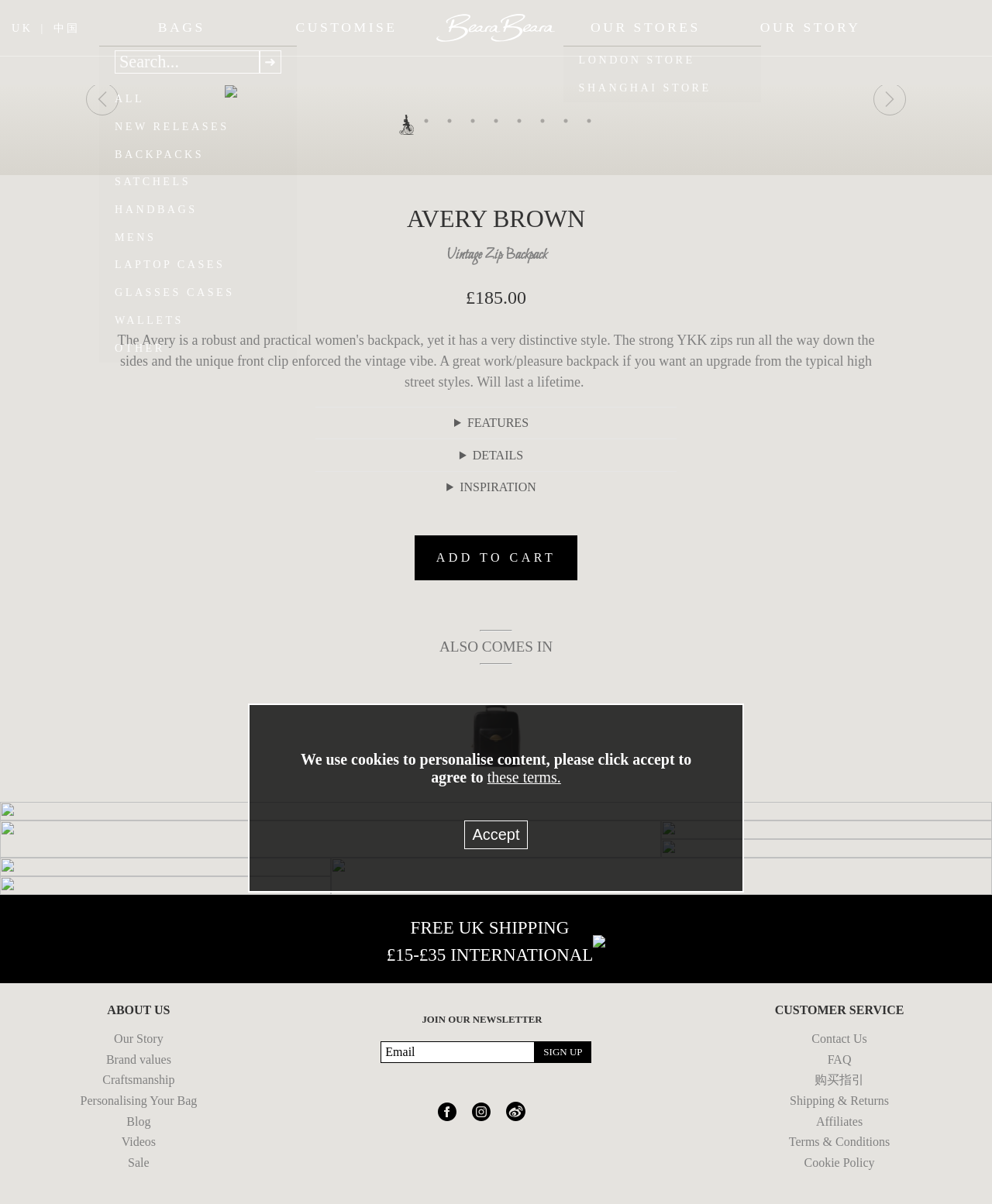Identify the bounding box coordinates of the HTML element based on this description: "value="Sign up"".

[0.539, 0.865, 0.596, 0.883]